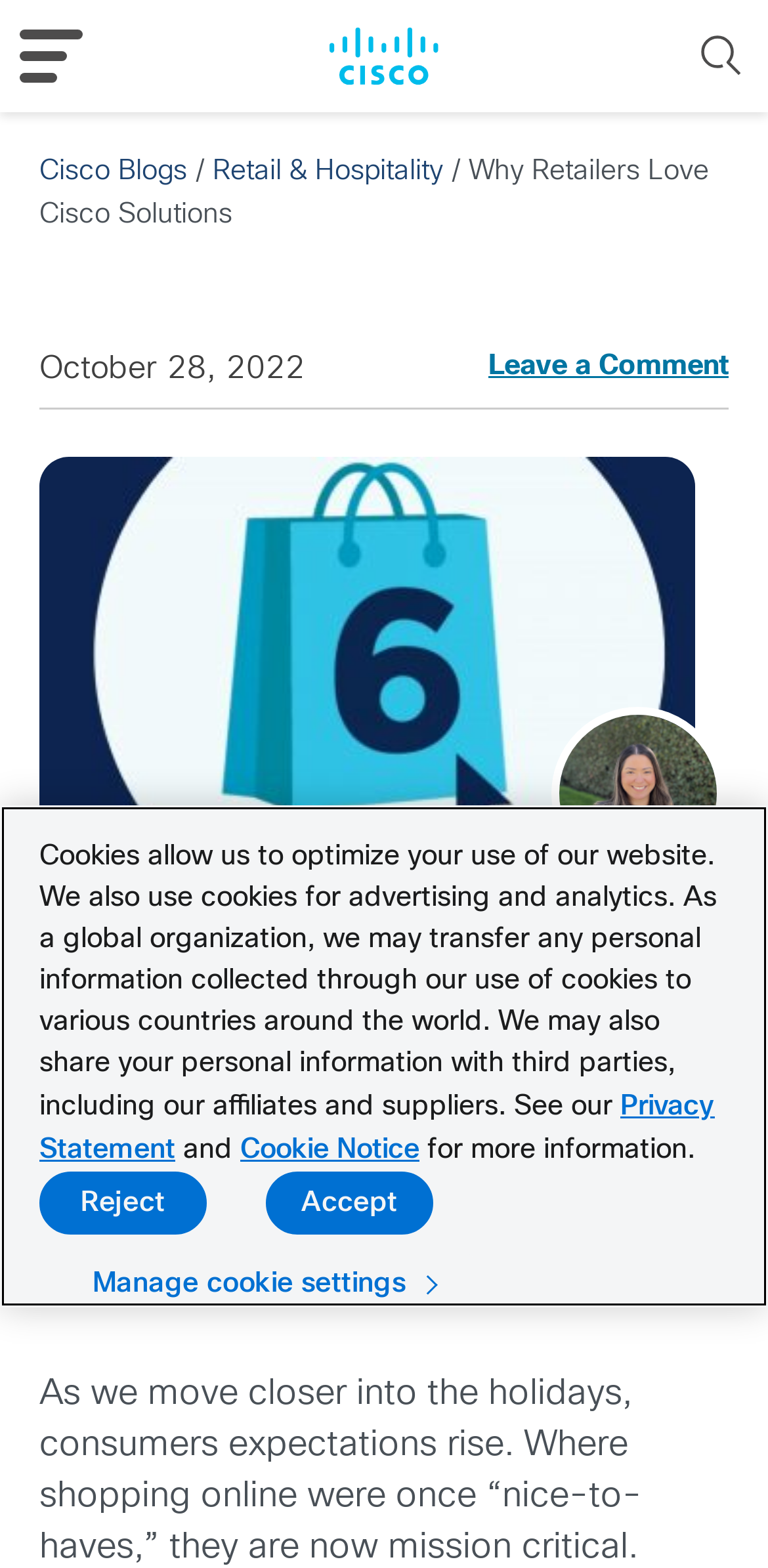Offer a detailed explanation of the webpage layout and contents.

The webpage appears to be a blog post from Cisco, with a focus on retail and hospitality solutions. At the top left, there is a link to "Cisco Blogs" accompanied by an image. Next to it, a "MENU" button is located, which has a popup menu. On the top right, a "Search" button is positioned, accompanied by an image.

Below the top navigation, a header section displays the title "Why Retailers Love Cisco Solutions" with a publication date "October 28, 2022" and a "Leave a Comment" link. A horizontal separator line is placed below the header.

The main content area features an image of an avatar, followed by a section with a heading "Retail & Hospitality" and a link to the same topic. The main article title "Why Retailers Love Cisco Solutions" is displayed in a larger font, accompanied by a "1 min read" indicator and an author link "Sabrina Gonzalez".

At the bottom of the page, a cookie banner is displayed, which includes a privacy alert dialog with information about cookies, advertising, and analytics. The dialog provides links to the "Privacy Statement" and "Cookie Notice" and allows users to manage their cookie settings or accept/reject them.